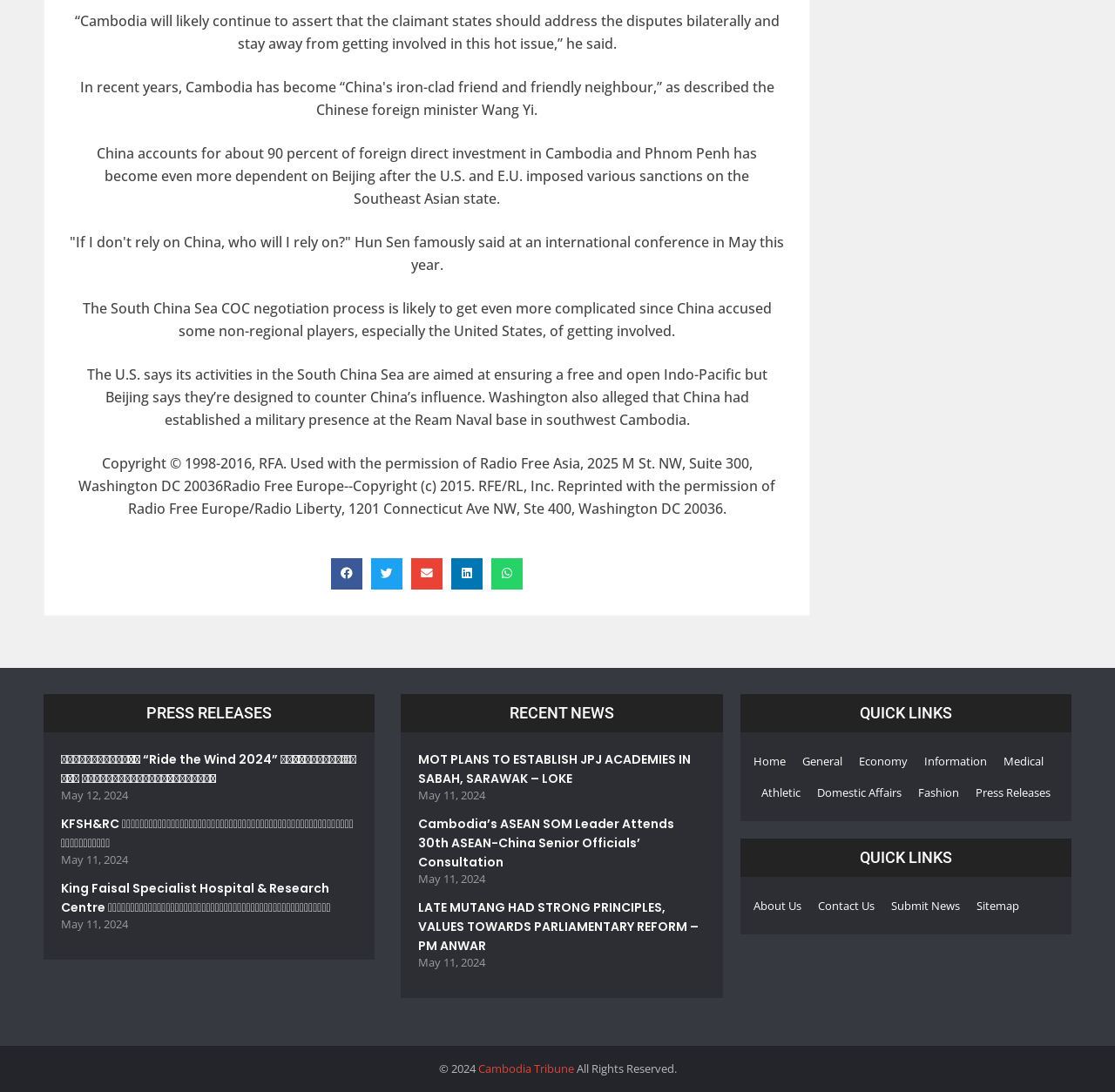Give the bounding box coordinates for the element described by: "Press Releases".

[0.875, 0.711, 0.943, 0.74]